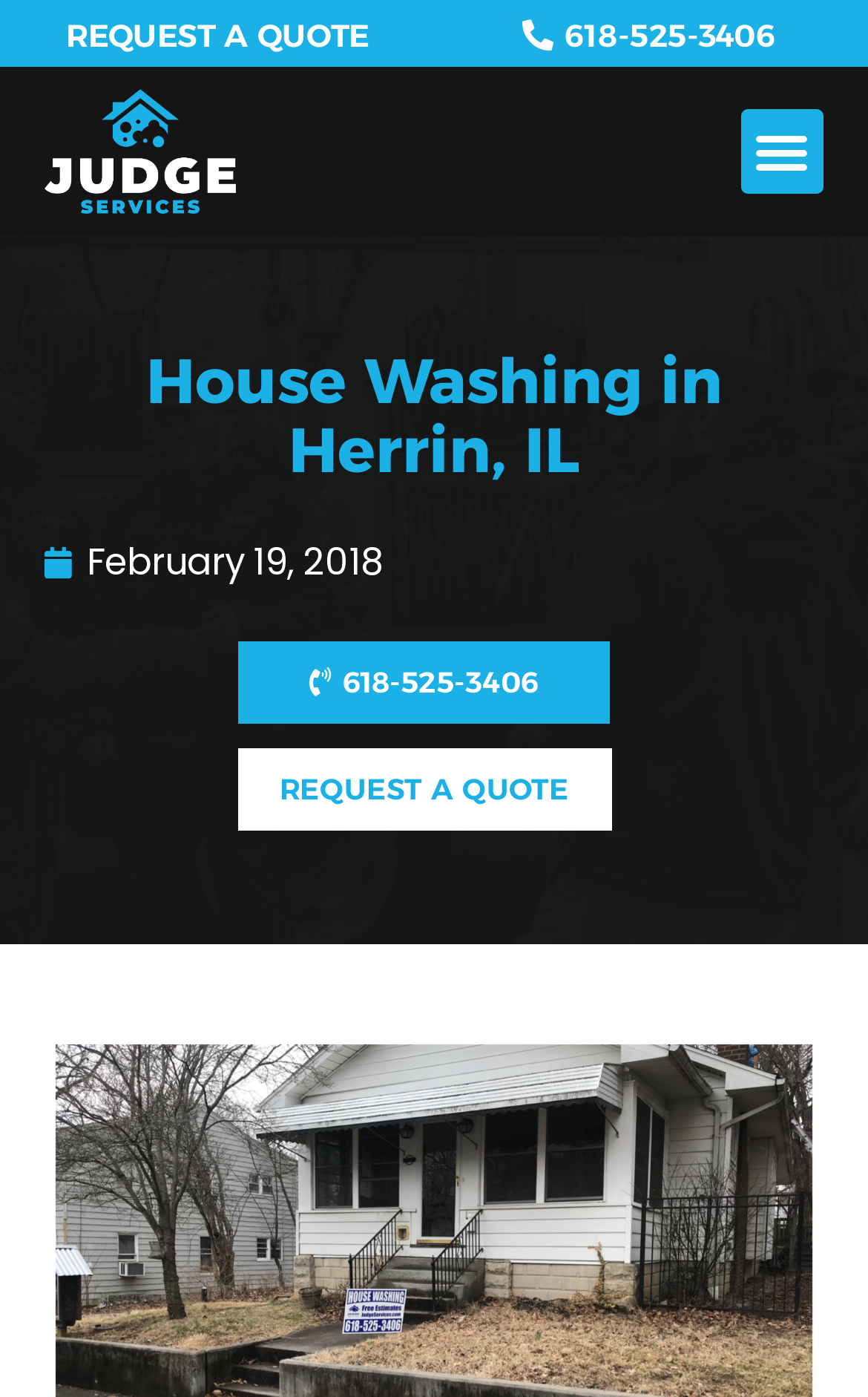Describe in detail what you see on the webpage.

The webpage is about House Washing services in Herrin, IL, provided by Judge Services. At the top left corner, there is a Judge logo, which is an image. Next to the logo, there is a heading that reads "House Washing in Herrin, IL". Below the heading, there is a link with a date "February 19, 2018". 

On the top right corner, there are two links: "REQUEST A QUOTE" and "618-525-3406", which are likely contact information. There is also a "Menu Toggle" button, which is not expanded. 

Further down, there are two more links: "618-525-3406" and "REQUEST A QUOTE", which are likely duplicates of the ones at the top right corner. The webpage seems to be focused on providing house washing services and encouraging visitors to request a quote or contact the service provider.